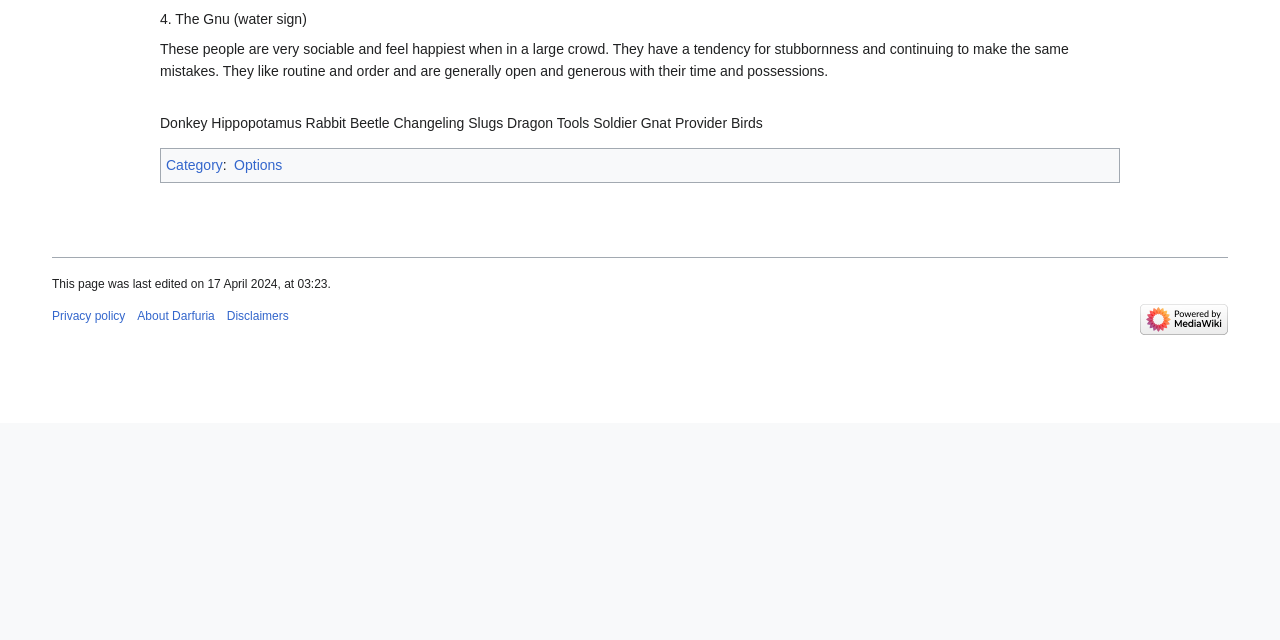Provide the bounding box coordinates of the HTML element this sentence describes: "About Darfuria". The bounding box coordinates consist of four float numbers between 0 and 1, i.e., [left, top, right, bottom].

[0.107, 0.483, 0.168, 0.505]